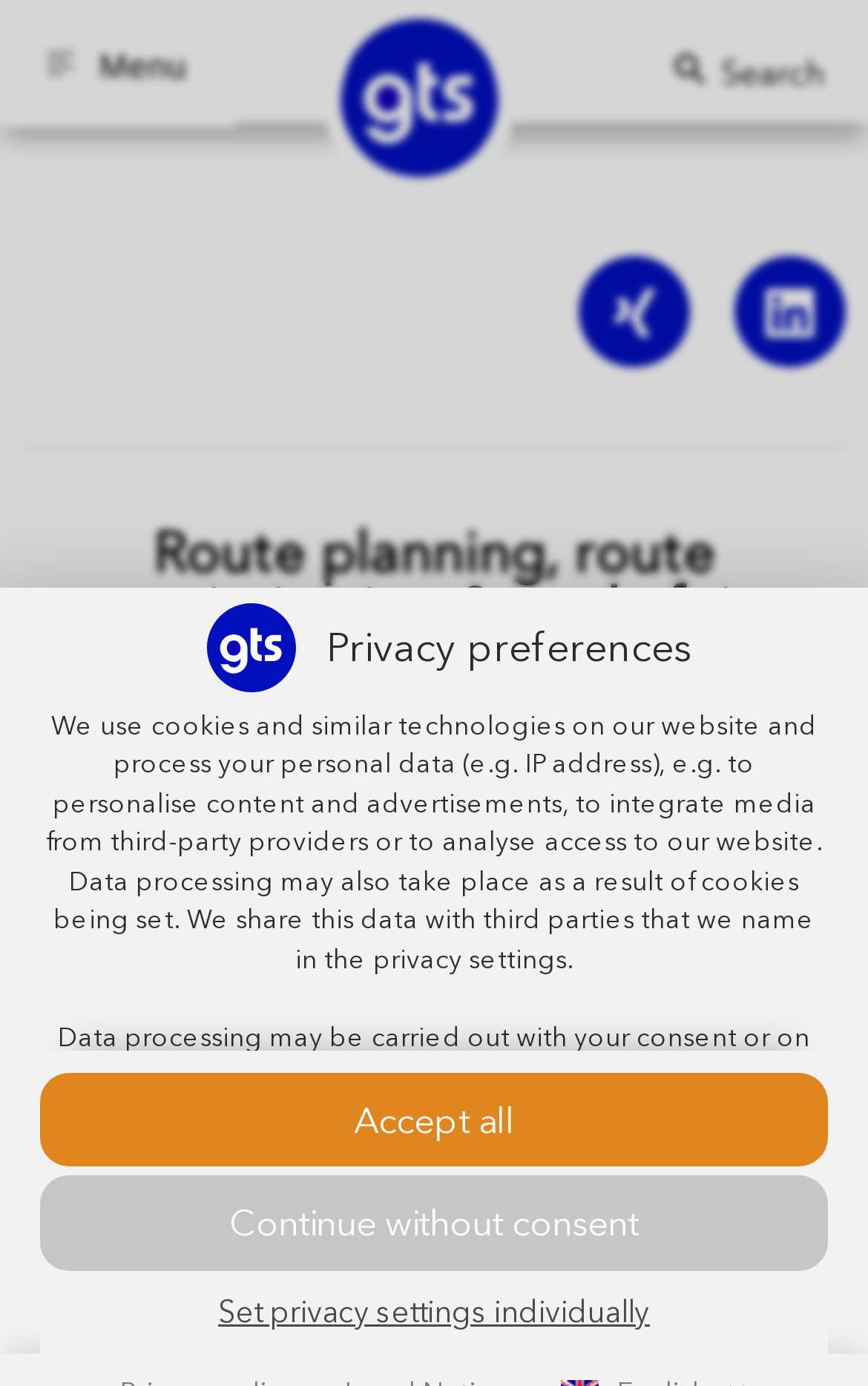Identify and provide the main heading of the webpage.

Will the future be electric? How route planning and e-mobility are connected